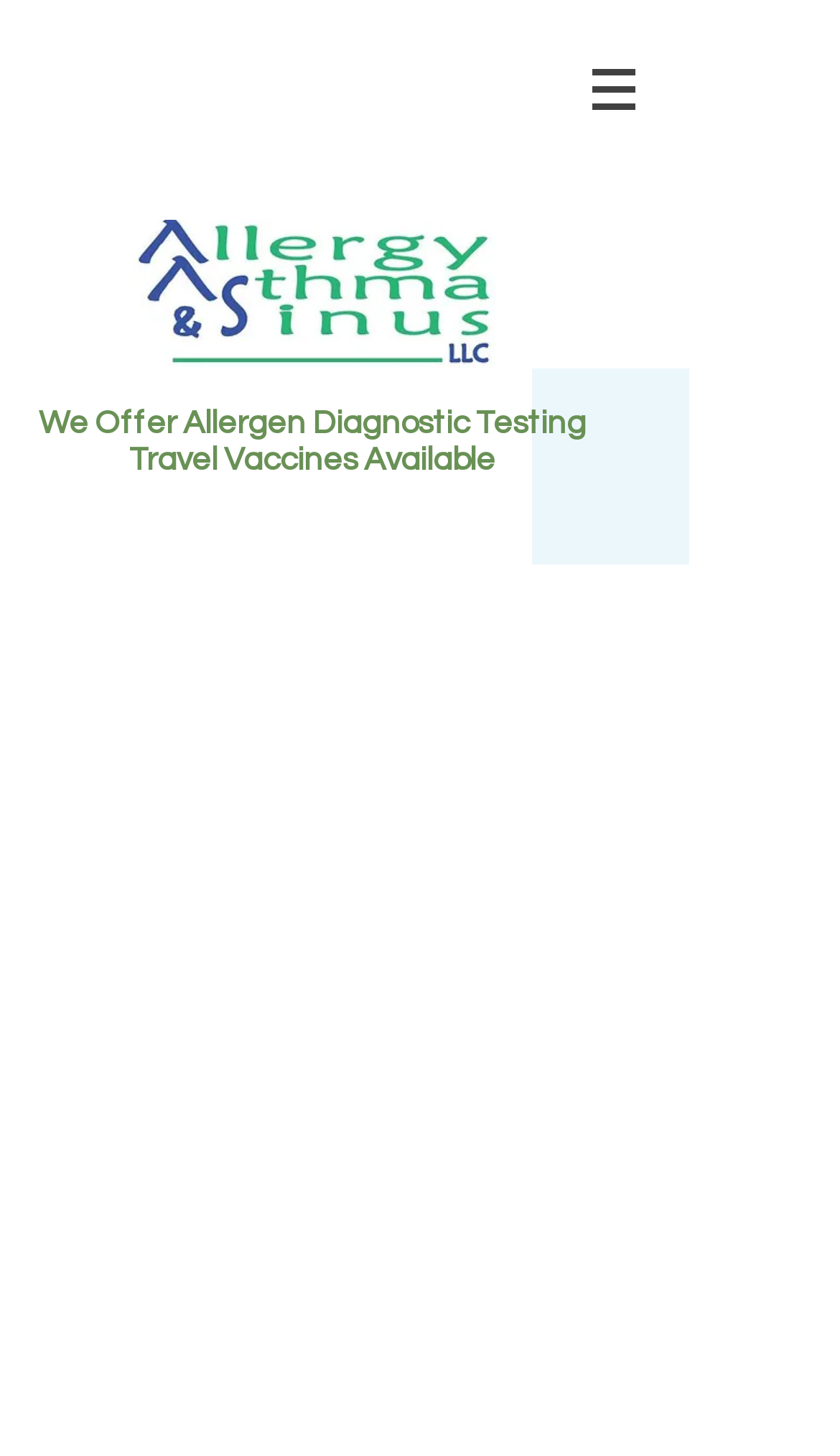Give a full account of the webpage's elements and their arrangement.

The webpage appears to be a informational page about a medical service, specifically an allergy diagnostic testing and travel vaccine center. 

At the top right corner, there is a navigation menu labeled "Site" with a button that has a popup menu. The button is accompanied by a small image. 

On the left side of the page, there is a large image, likely a logo, with the filename "AASLLC.jpg". 

The main content of the page is divided into sections. The first section is headed by a title "We Offer Allergen Diagnostic Testing Travel Vaccines Available". Below this title, there is a subheading "Injections (Allergy Shots)" which is followed by three paragraphs of text. The text explains the process of receiving injections, including the need to take an antihistamine beforehand to minimize the risk of a reaction.